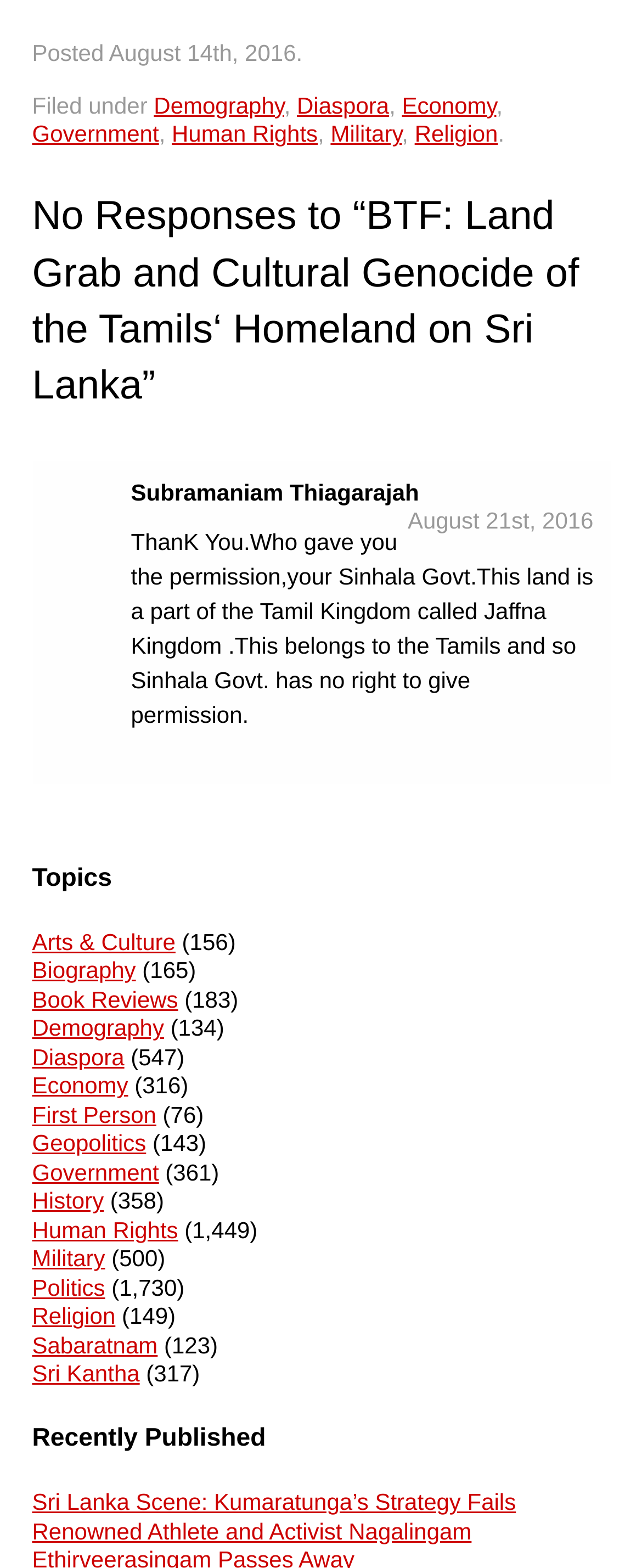Extract the bounding box of the UI element described as: "aria-label="Open navigation menu"".

None